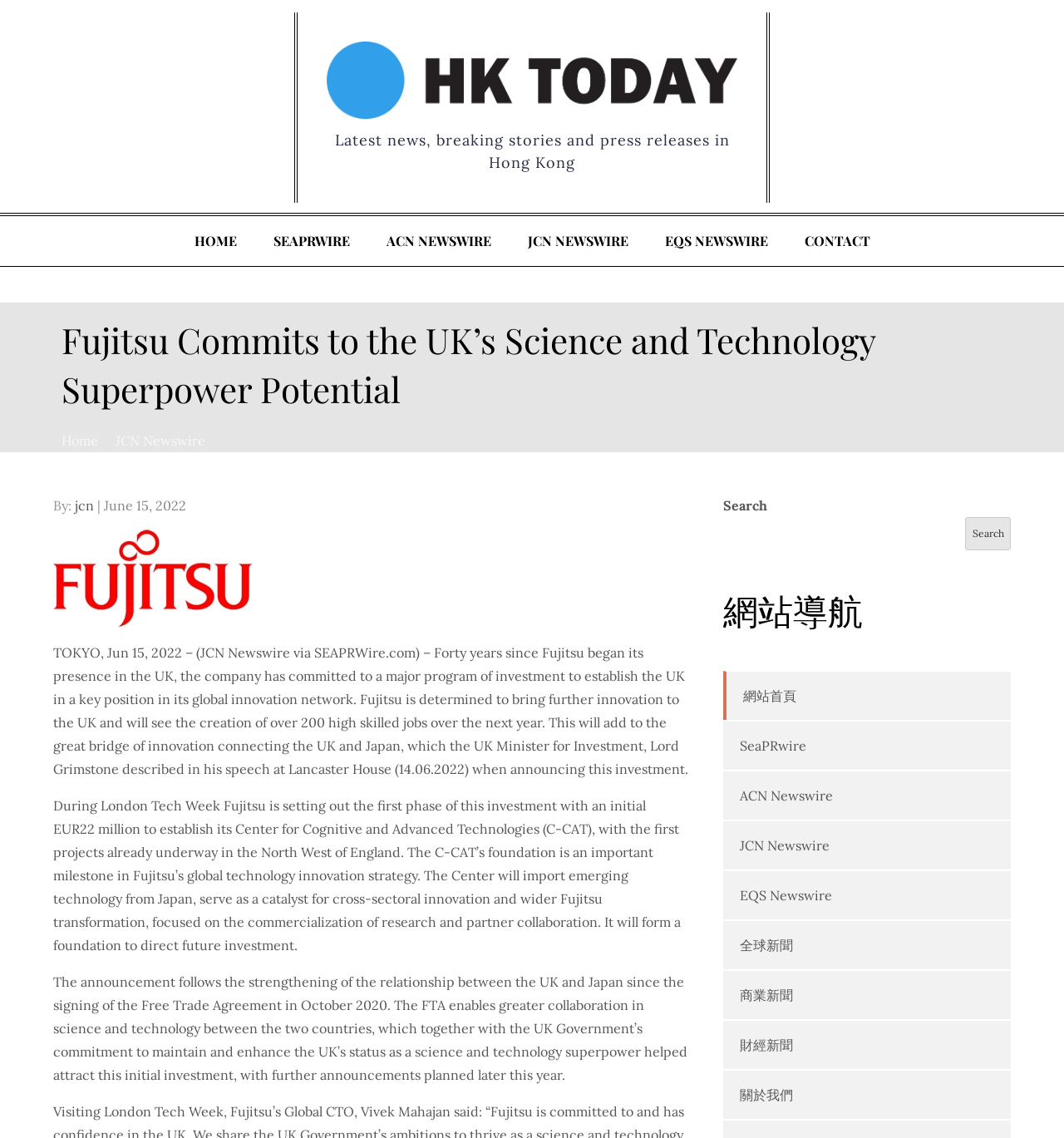Answer the following query with a single word or phrase:
What is the amount of the initial investment in EUR?

22 million